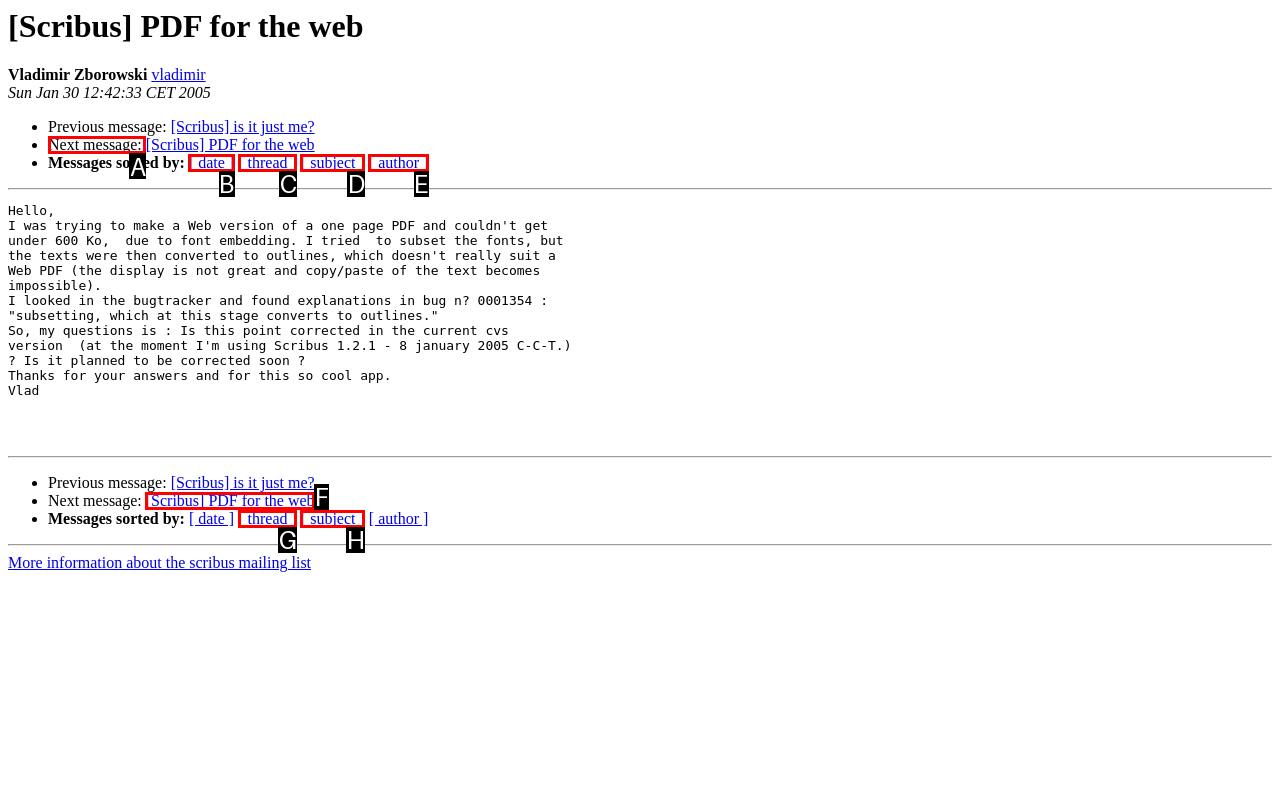Identify the correct lettered option to click in order to perform this task: View next message. Respond with the letter.

A